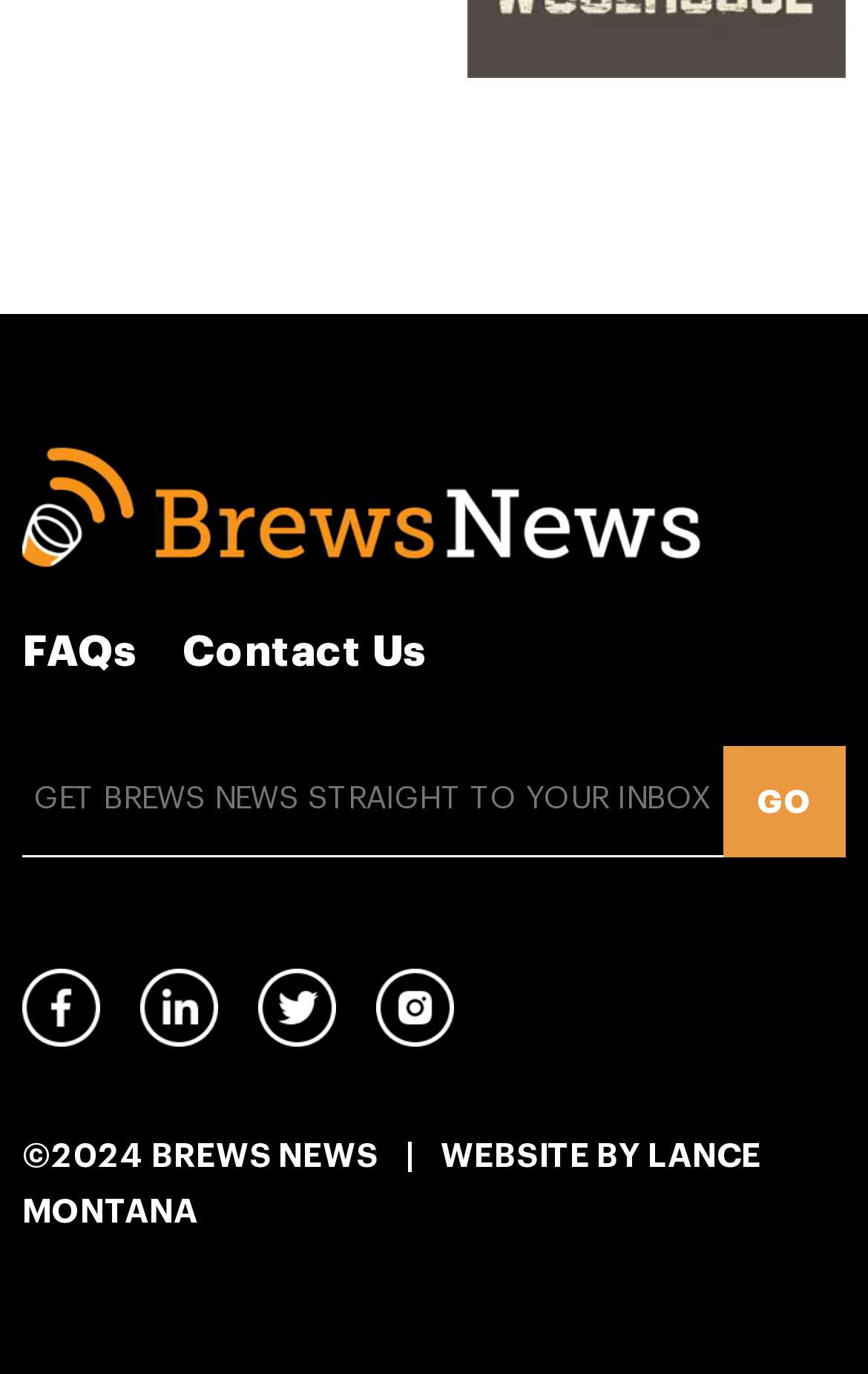Find the bounding box coordinates of the element to click in order to complete the given instruction: "Contact Us."

[0.21, 0.458, 0.492, 0.489]